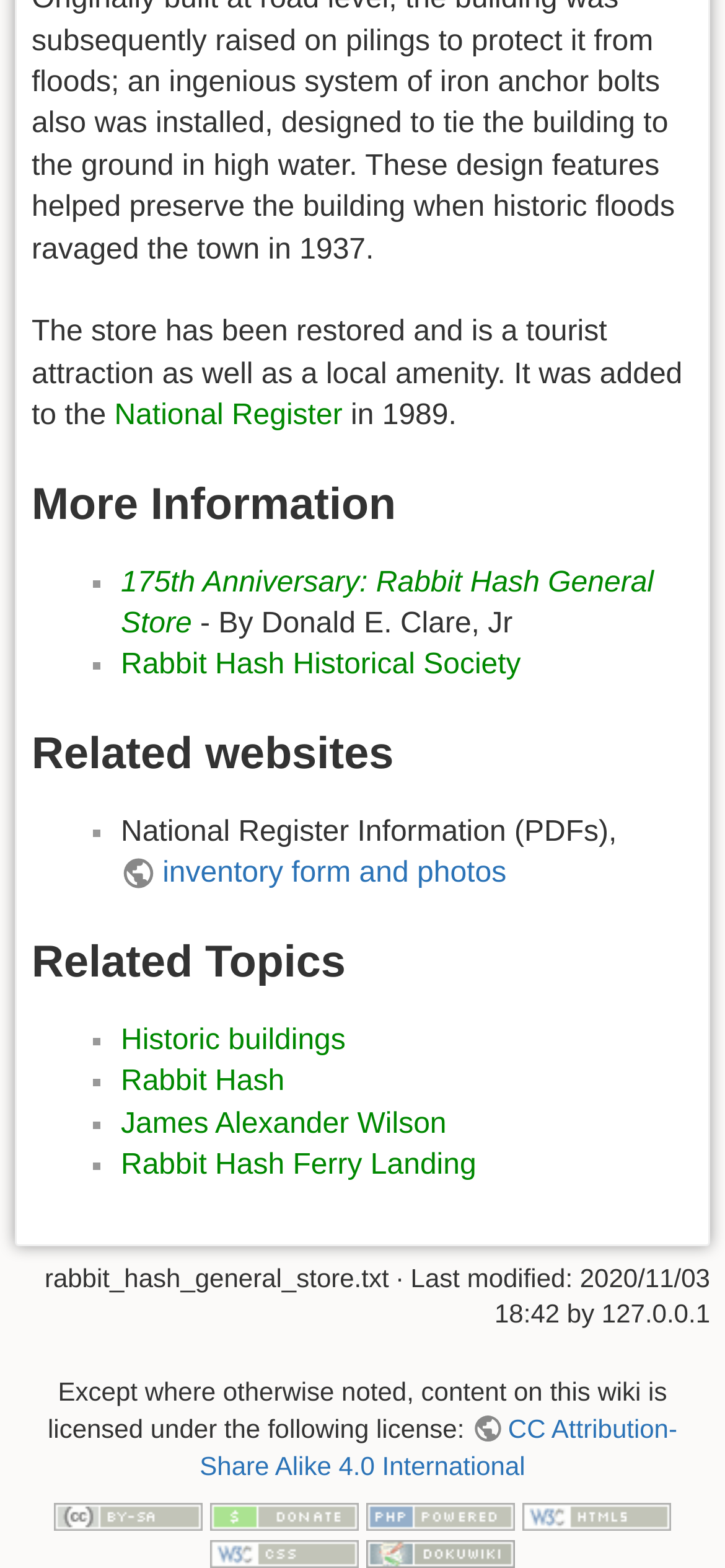Please determine the bounding box coordinates of the section I need to click to accomplish this instruction: "Toggle the toolbox".

None